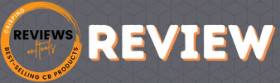Provide a thorough and detailed caption for the image.

The image features a bold and dynamic graphic designed for a promotional or review context. At the top left, there is a circular emblem that reads "REVIEWS" in a playful font, accompanied by a tagline that highlights "BEST-SELLING CB PRODUCTS." The background displays a modern, textured pattern, enhancing the visual appeal. The main focus of the image is the word "REVIEW," which is prominently showcased in large, striking letters. The use of contrasting colors adds energy and captures attention, making it ideal for drawing in viewers interested in product reviews and recommendations.